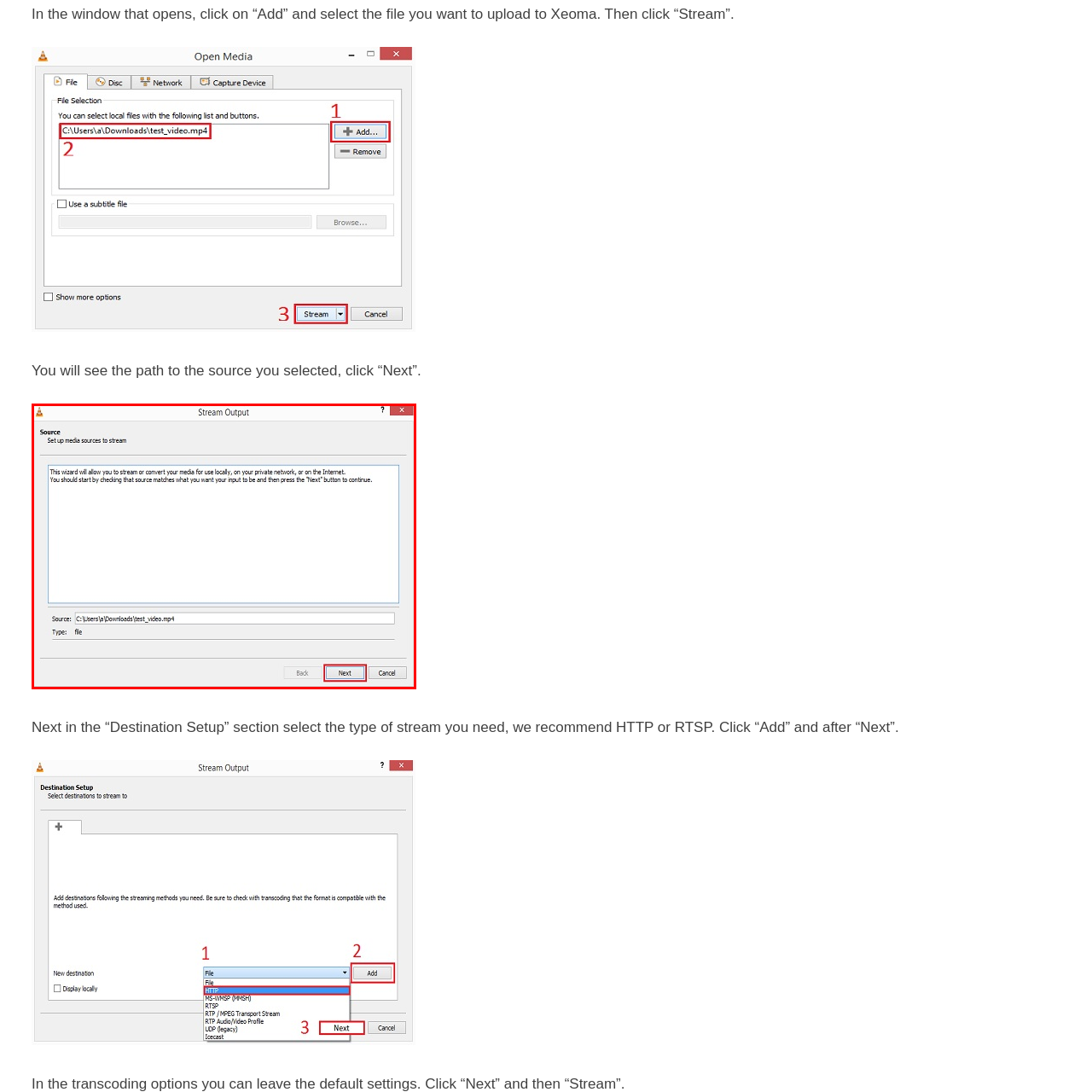Concentrate on the image highlighted by the red boundary and deliver a detailed answer to the following question, using the information from the image:
What is the purpose of the highlighted 'Next' button?

The highlighted 'Next' button is intended for users to click and proceed to the next step in the setup process, as indicated by its prominent highlighting in red.